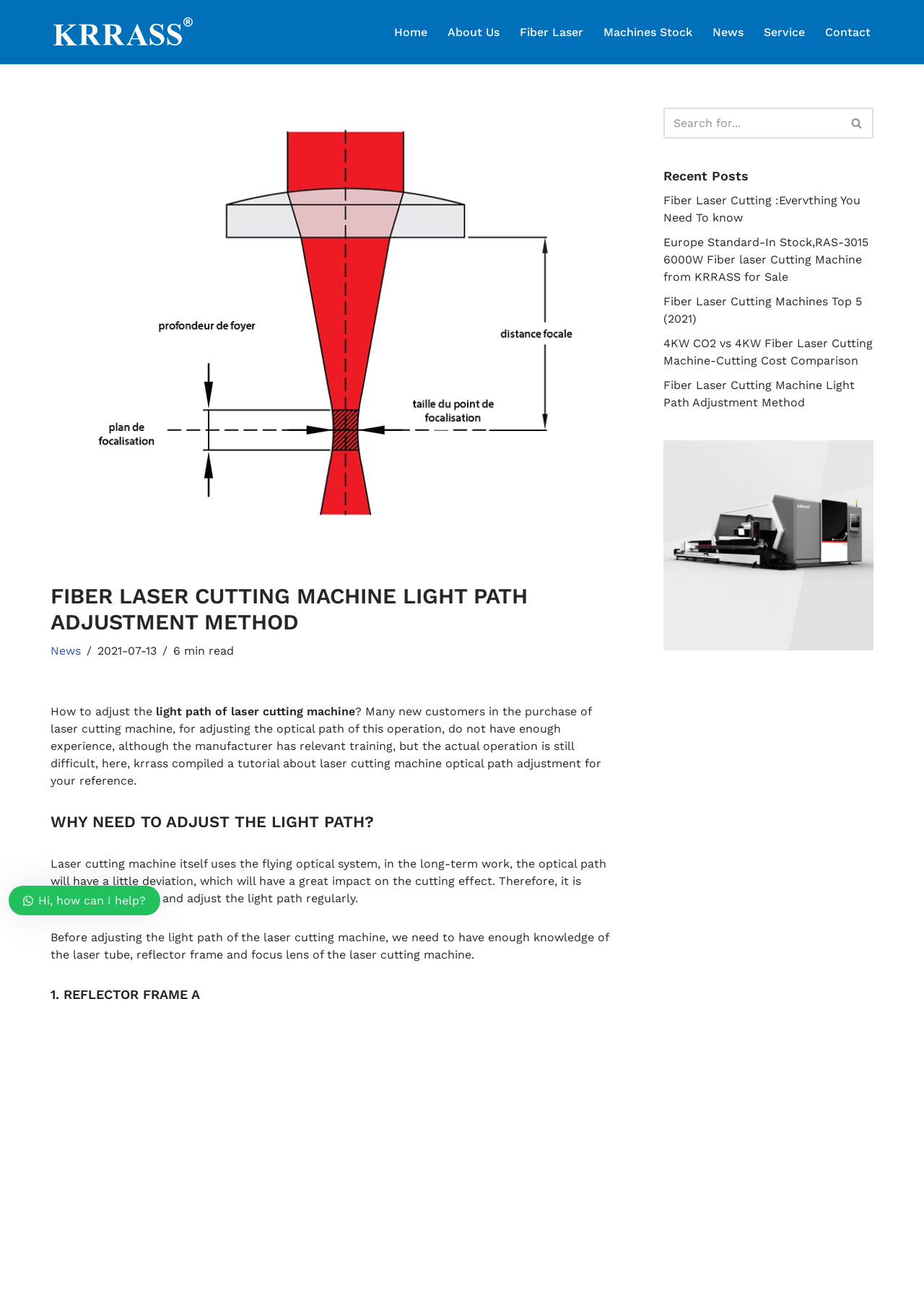Using the details from the image, please elaborate on the following question: What is the topic of the article?

The topic of the article can be found in the heading 'FIBER LASER CUTTING MACHINE LIGHT PATH ADJUSTMENT METHOD' and the subsequent paragraphs that discuss the importance of adjusting the light path of laser cutting machines.